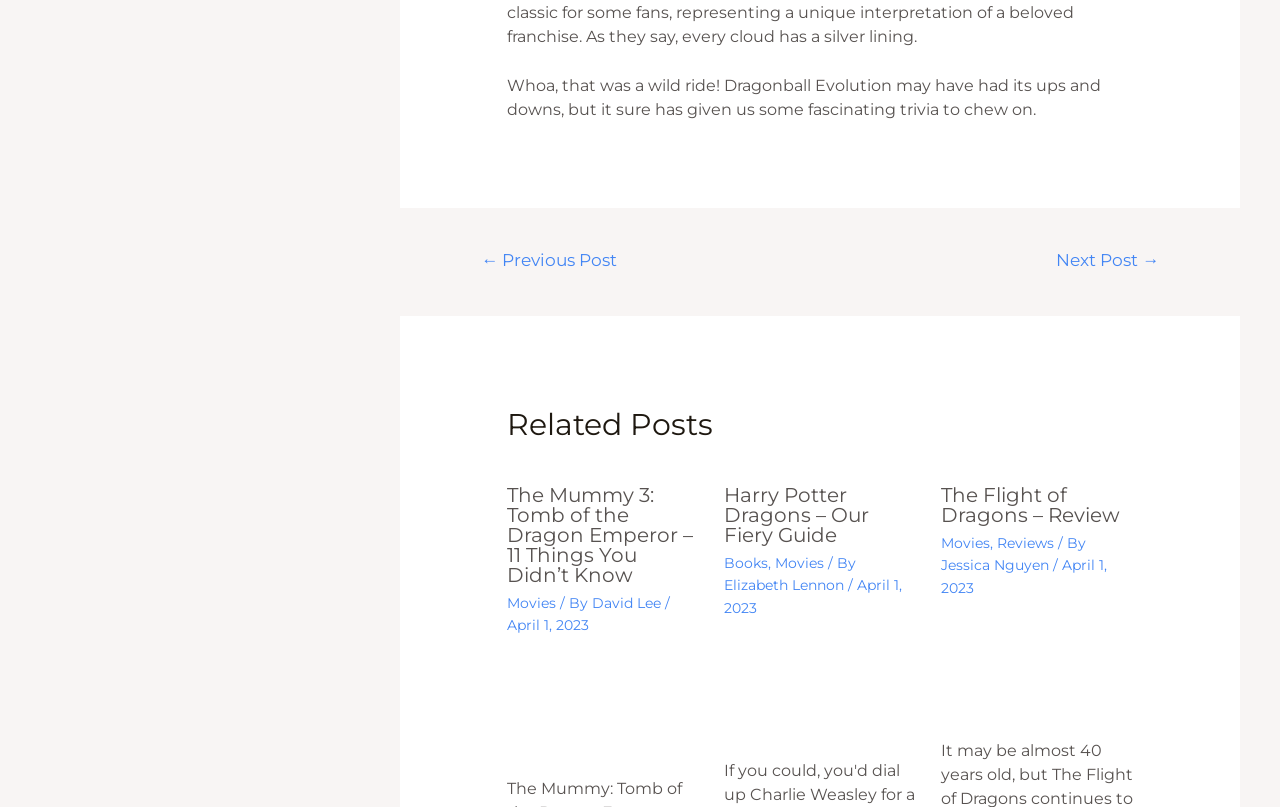Using the provided element description "Movies", determine the bounding box coordinates of the UI element.

[0.605, 0.687, 0.644, 0.709]